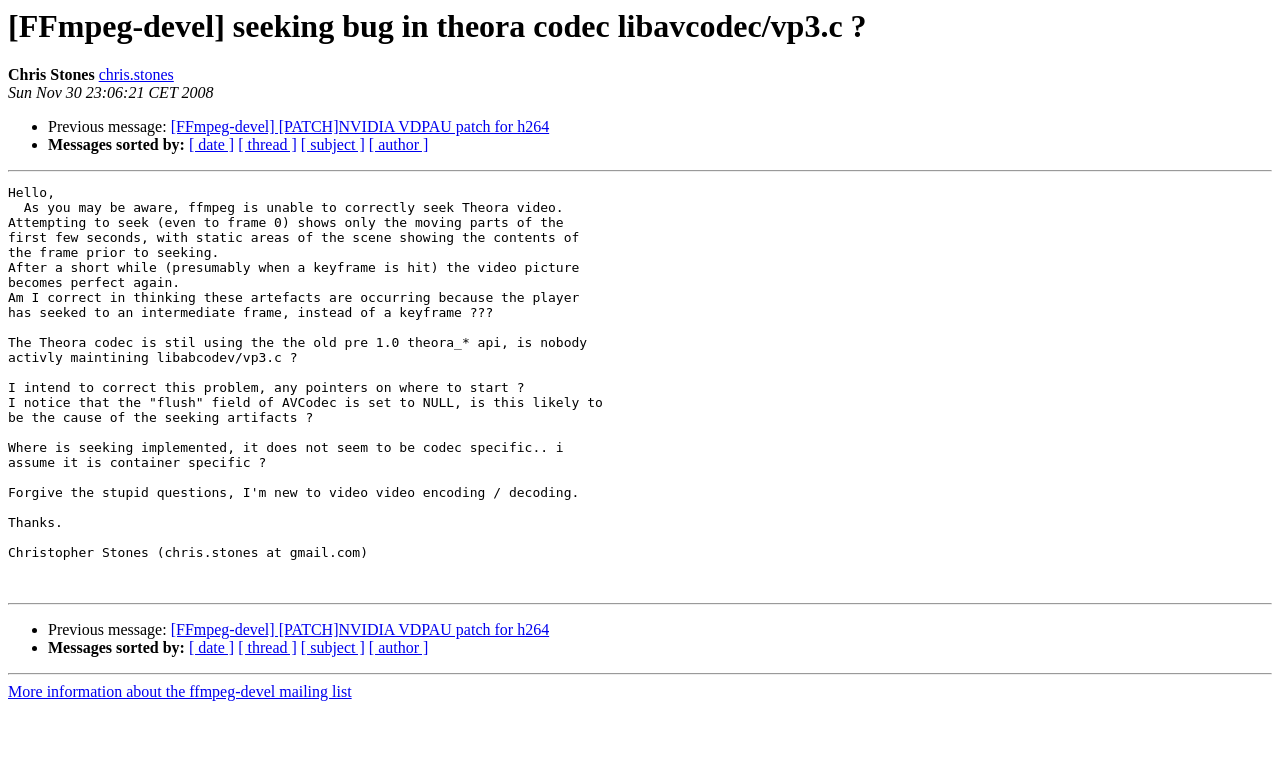Determine the bounding box coordinates for the UI element described. Format the coordinates as (top-left x, top-left y, bottom-right x, bottom-right y) and ensure all values are between 0 and 1. Element description: [ date ]

[0.148, 0.833, 0.183, 0.855]